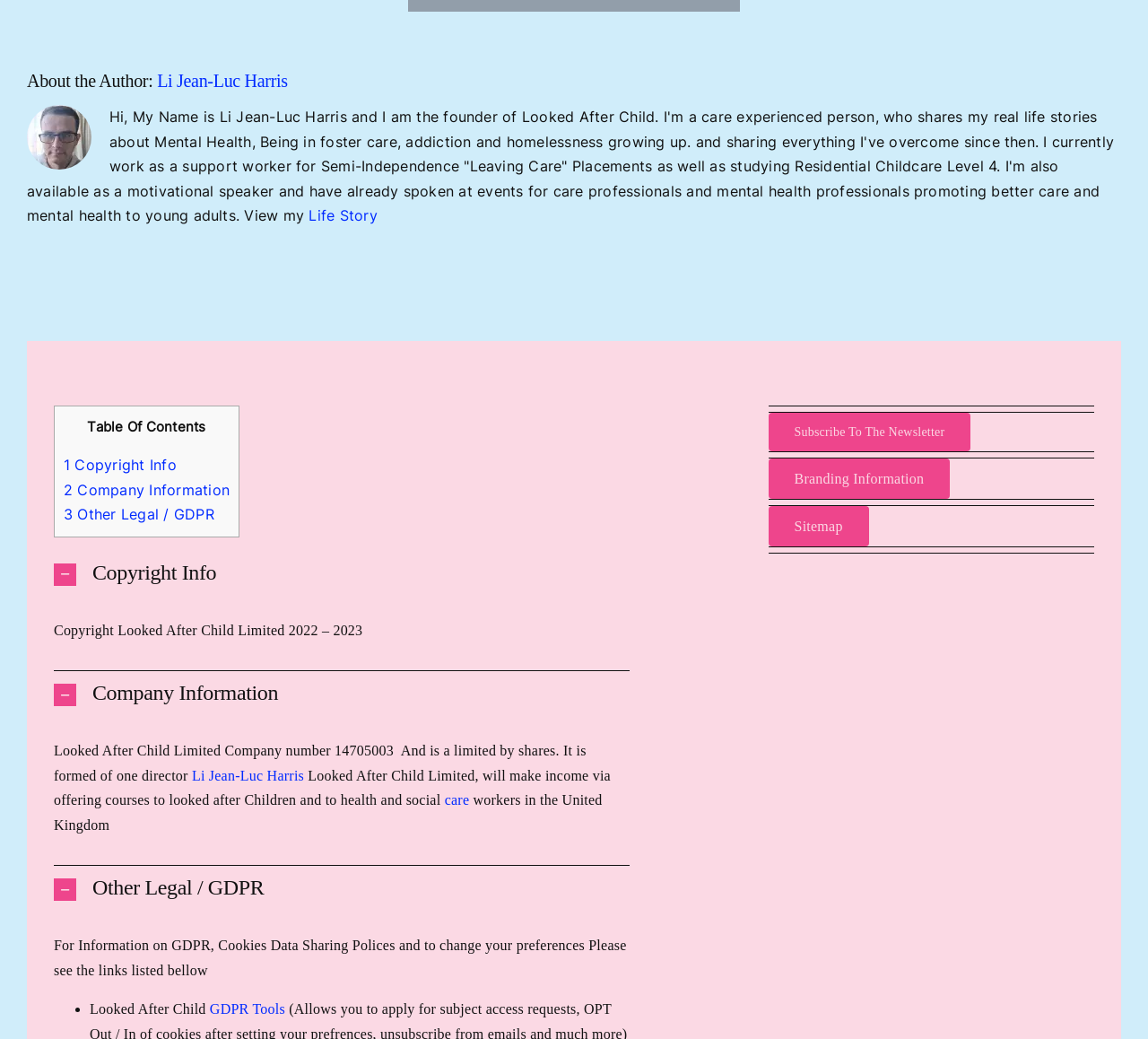Bounding box coordinates must be specified in the format (top-left x, top-left y, bottom-right x, bottom-right y). All values should be floating point numbers between 0 and 1. What are the bounding box coordinates of the UI element described as: 3 Other Legal / GDPR

[0.055, 0.486, 0.187, 0.504]